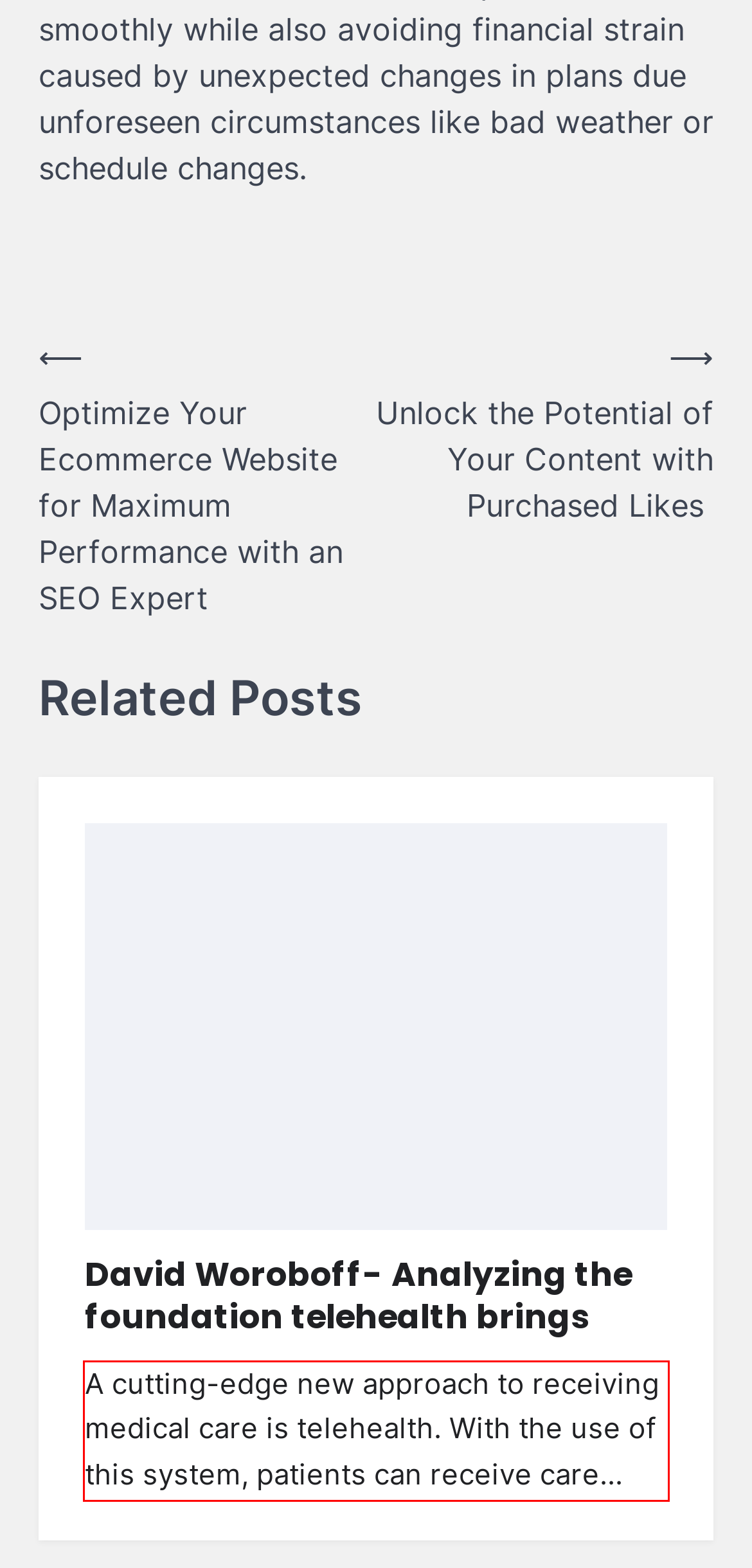Within the screenshot of the webpage, locate the red bounding box and use OCR to identify and provide the text content inside it.

A cutting-edge new approach to receiving medical care is telehealth. With the use of this system, patients can receive care…